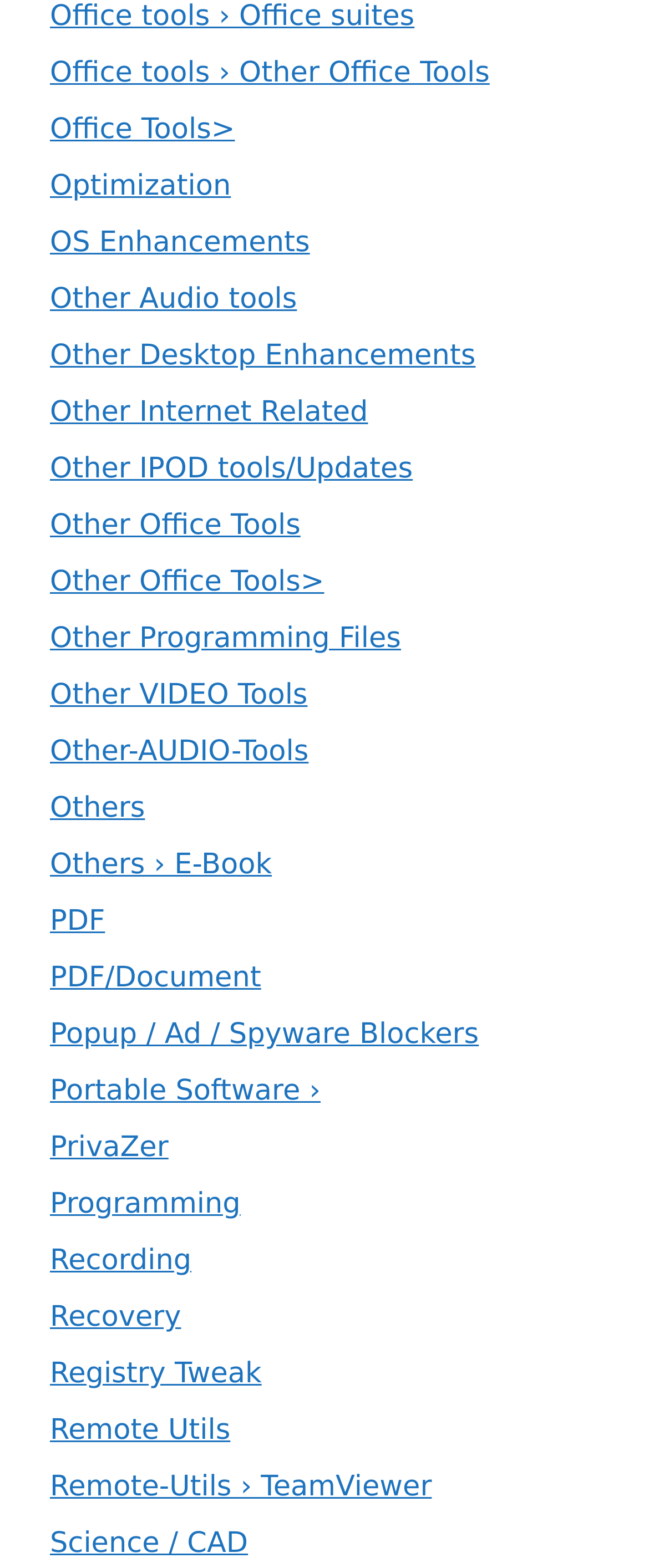Highlight the bounding box coordinates of the element you need to click to perform the following instruction: "View PDF tools."

[0.077, 0.578, 0.162, 0.599]